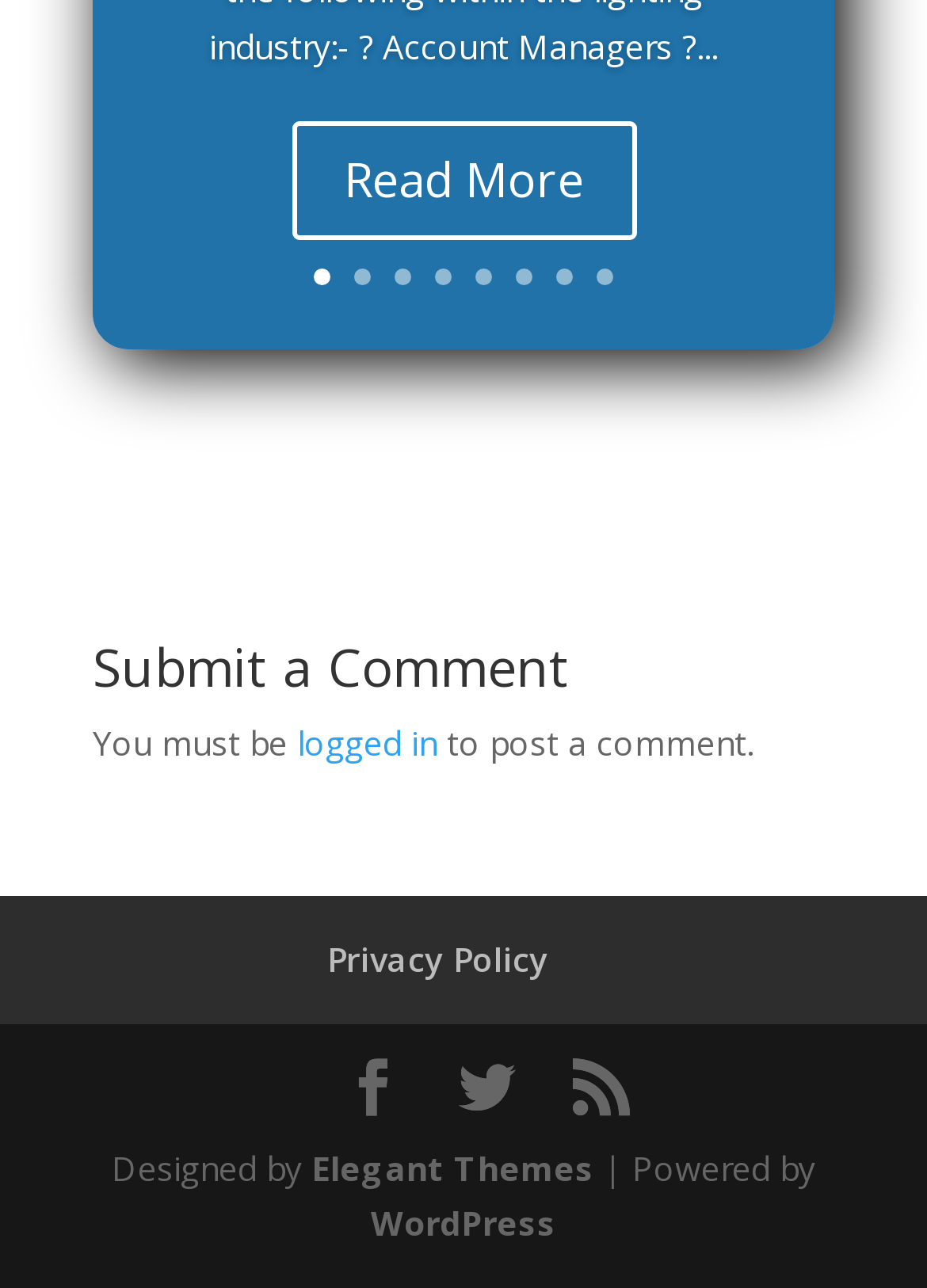How many social media links are there?
Examine the image and provide an in-depth answer to the question.

I found three link elements with OCR text '', '', and '', which are likely to be social media links, located at the bottom of the webpage.